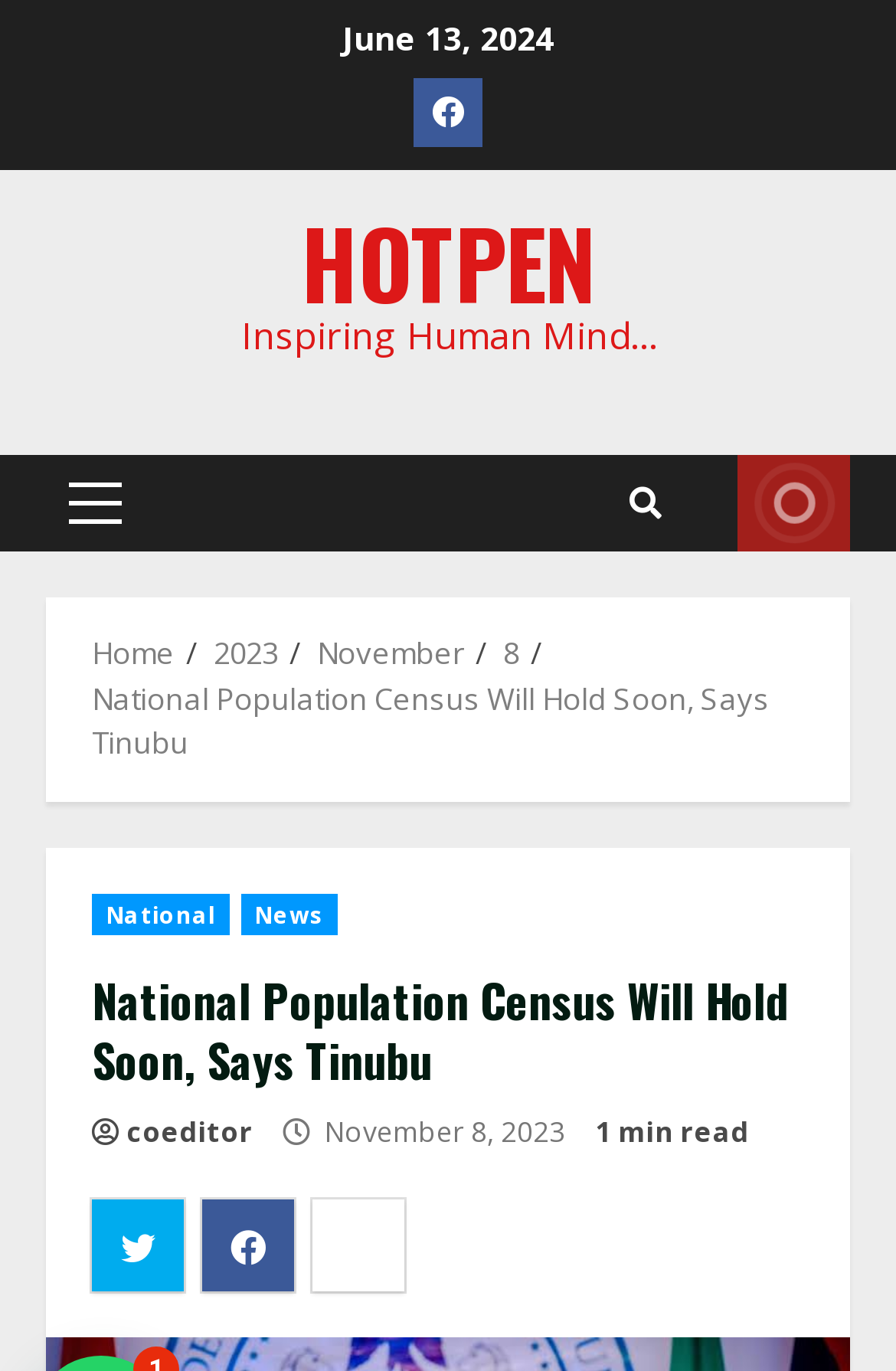Can you determine the bounding box coordinates of the area that needs to be clicked to fulfill the following instruction: "Read National News"?

[0.269, 0.651, 0.377, 0.681]